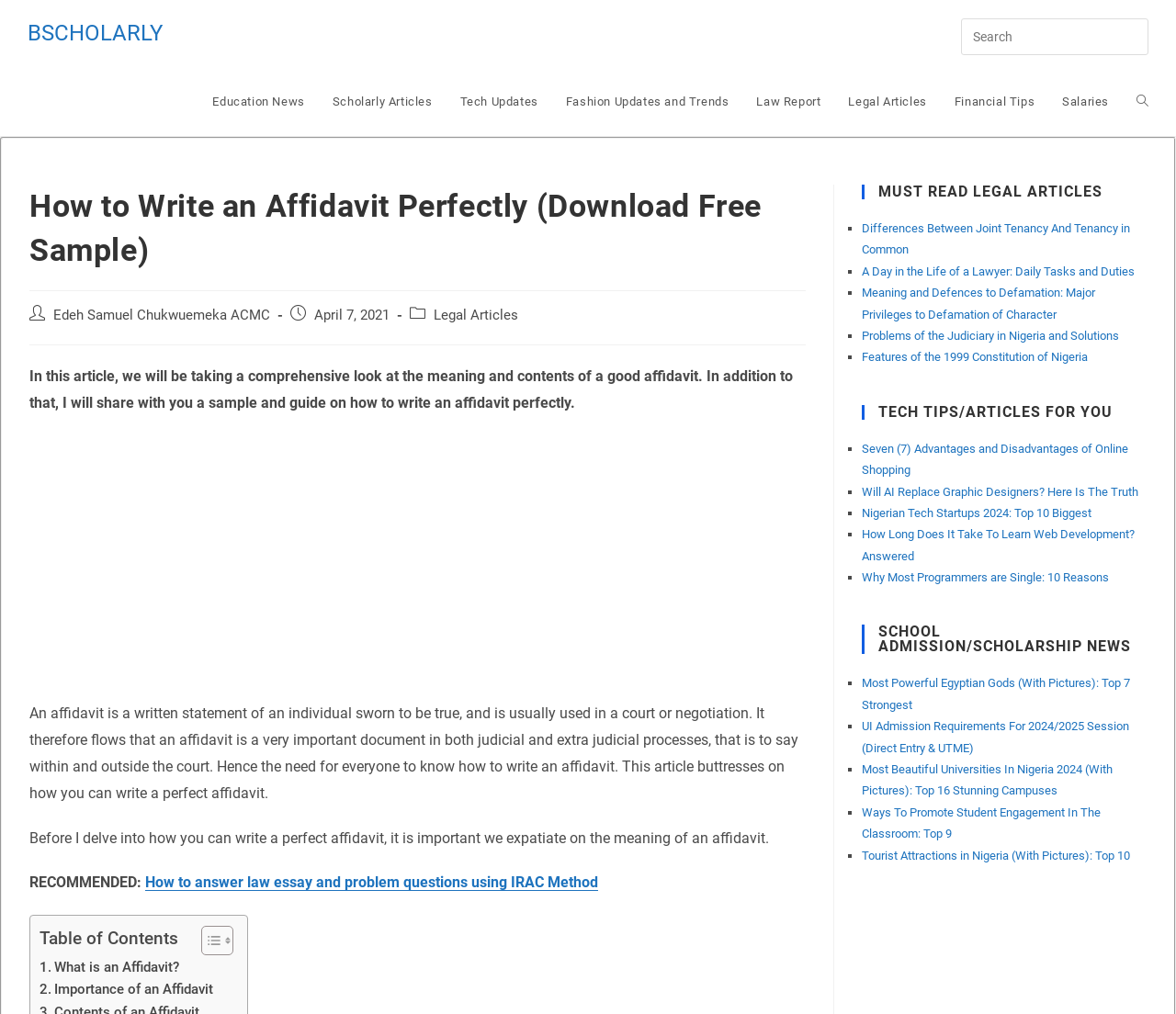Answer the following query concisely with a single word or phrase:
What is the purpose of an affidavit?

Written statement sworn to be true